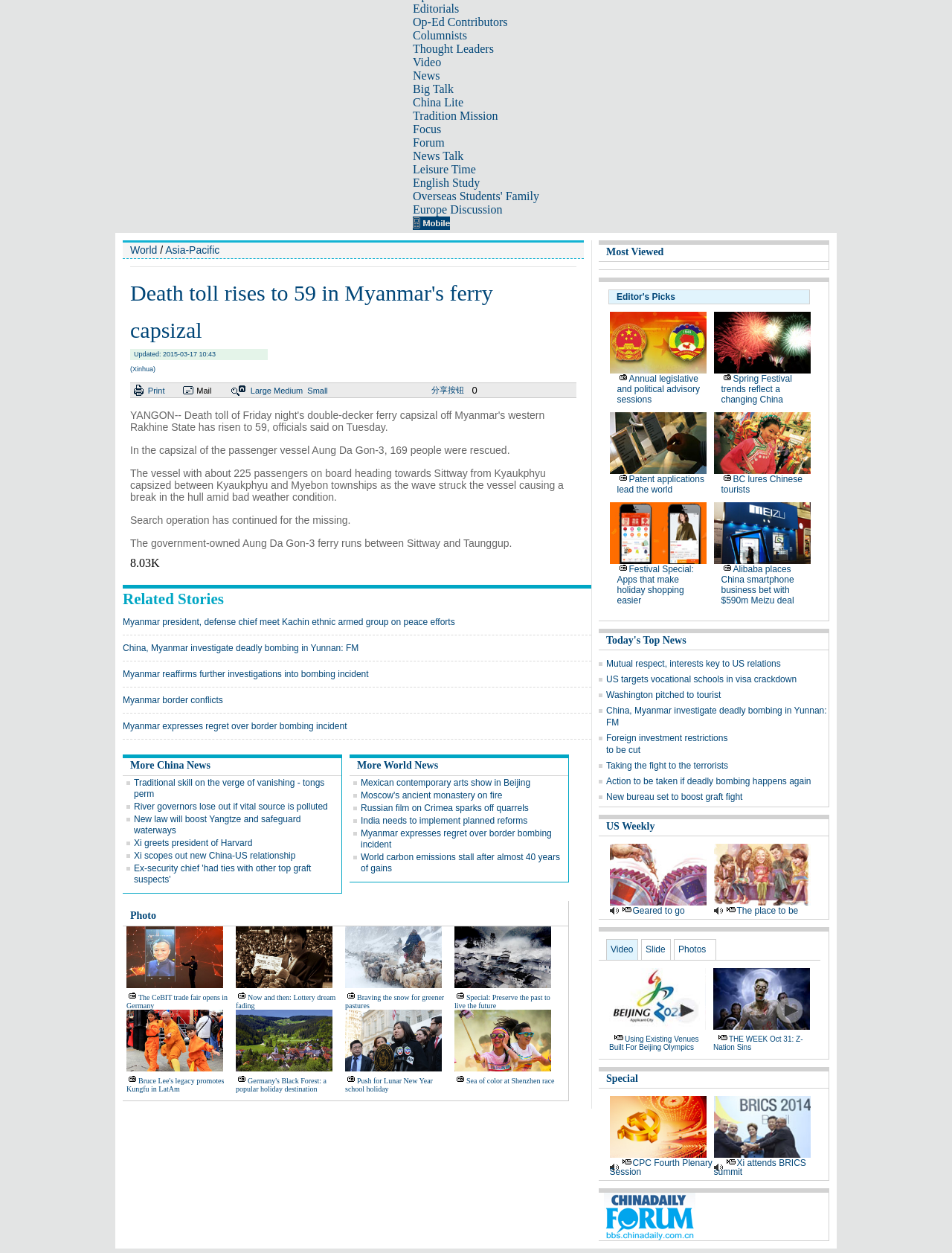Specify the bounding box coordinates of the region I need to click to perform the following instruction: "View 'Related Stories'". The coordinates must be four float numbers in the range of 0 to 1, i.e., [left, top, right, bottom].

[0.129, 0.47, 0.621, 0.486]